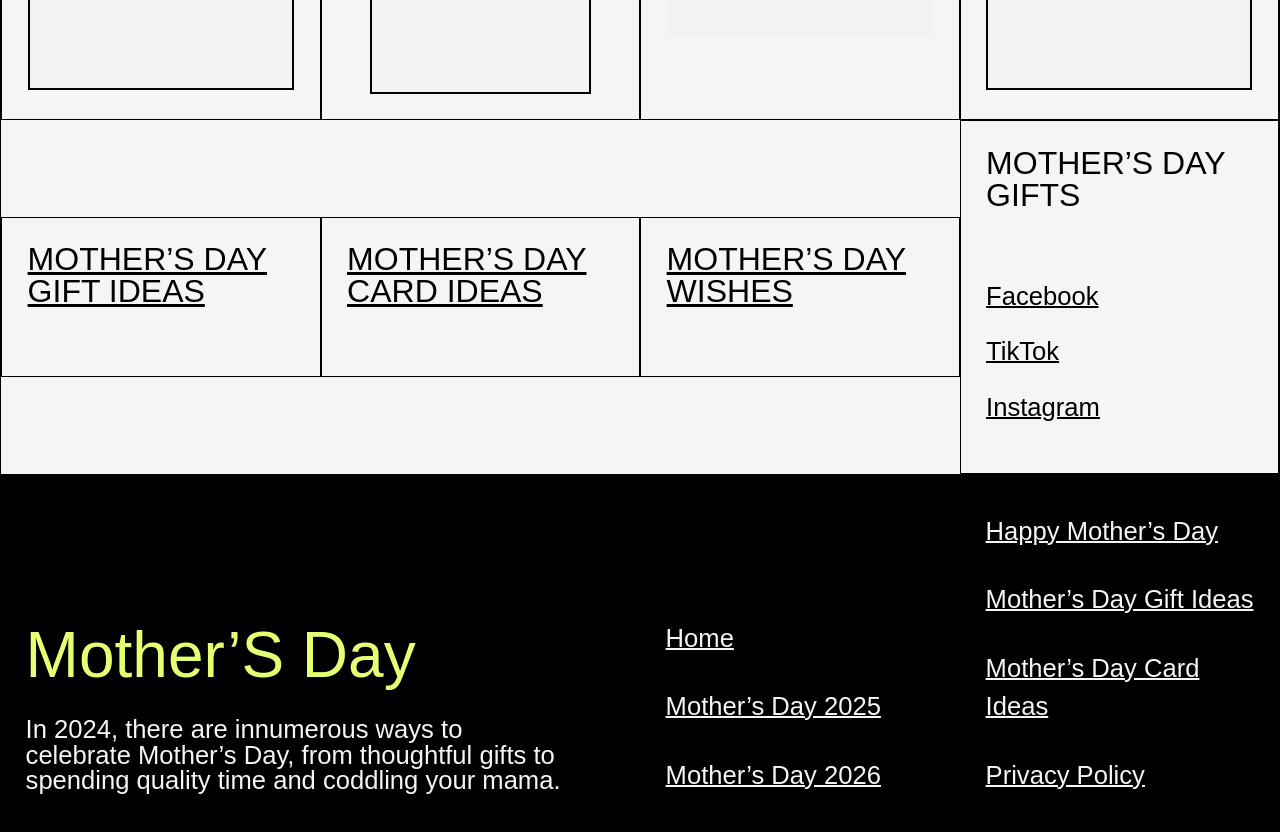Identify the bounding box coordinates for the region of the element that should be clicked to carry out the instruction: "Click on Mother’s Day Gift Ideas". The bounding box coordinates should be four float numbers between 0 and 1, i.e., [left, top, right, bottom].

[0.022, 0.29, 0.209, 0.372]